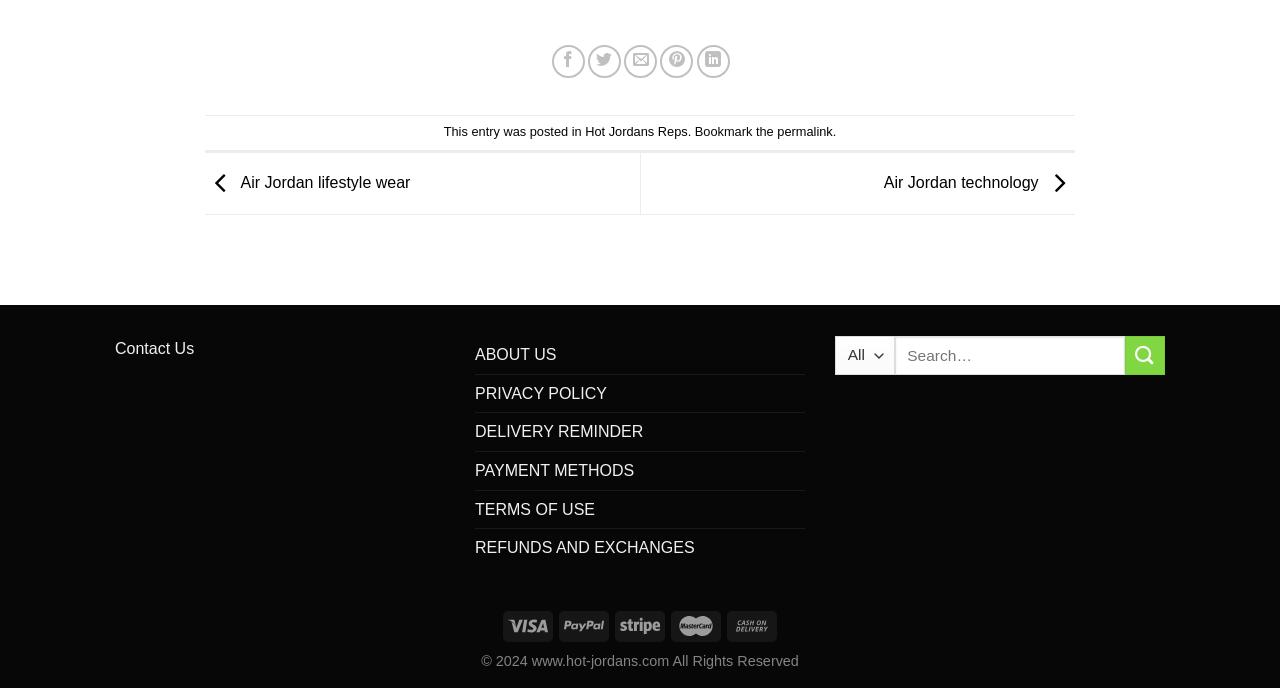Locate the bounding box coordinates of the element that should be clicked to execute the following instruction: "Contact Us".

[0.09, 0.494, 0.152, 0.519]